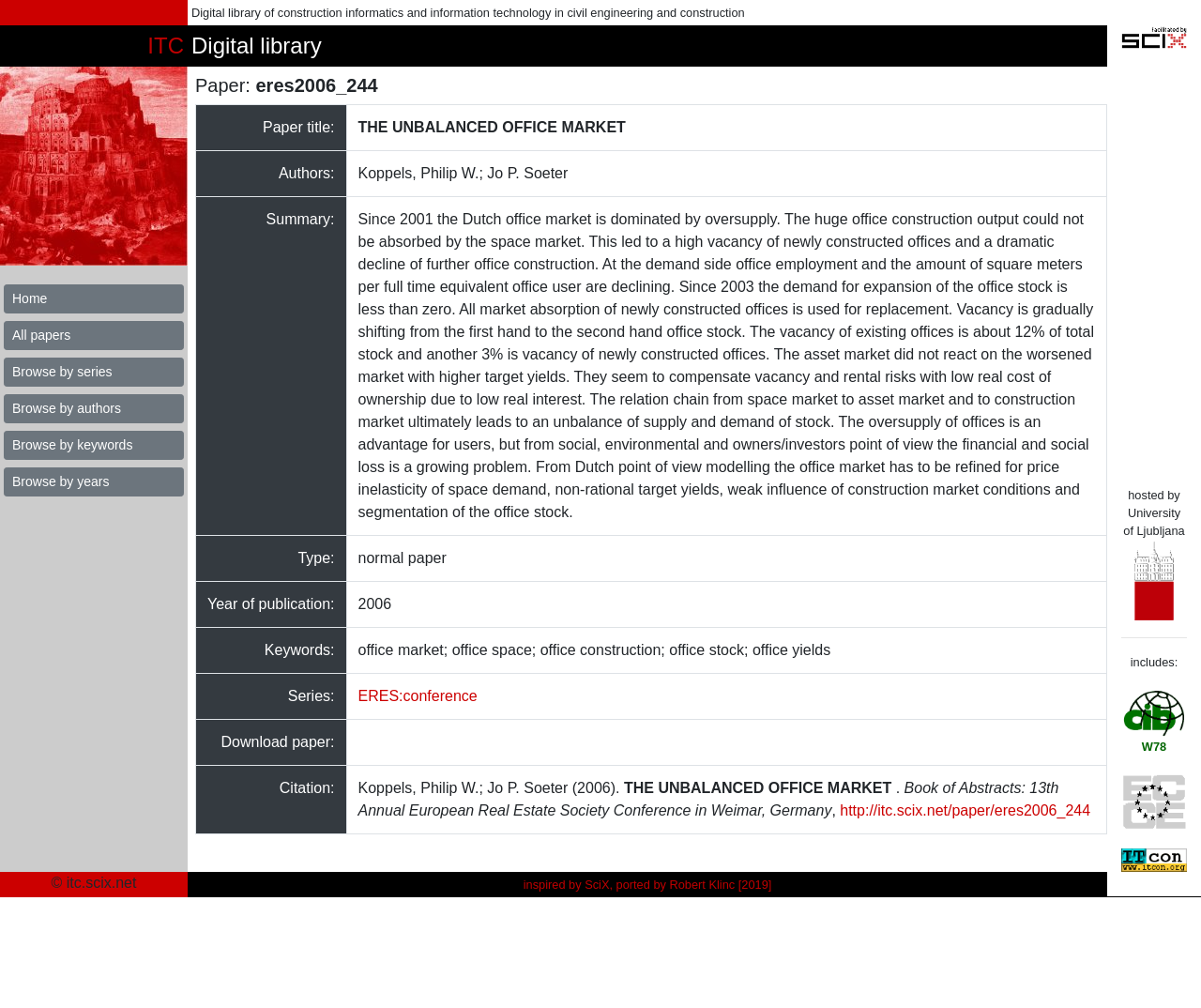What is the name of the university hosting the digital library?
Please give a detailed and thorough answer to the question, covering all relevant points.

I found the answer by looking at the bottom of the webpage, where there is a static text 'hosted by University of Ljubljana'.